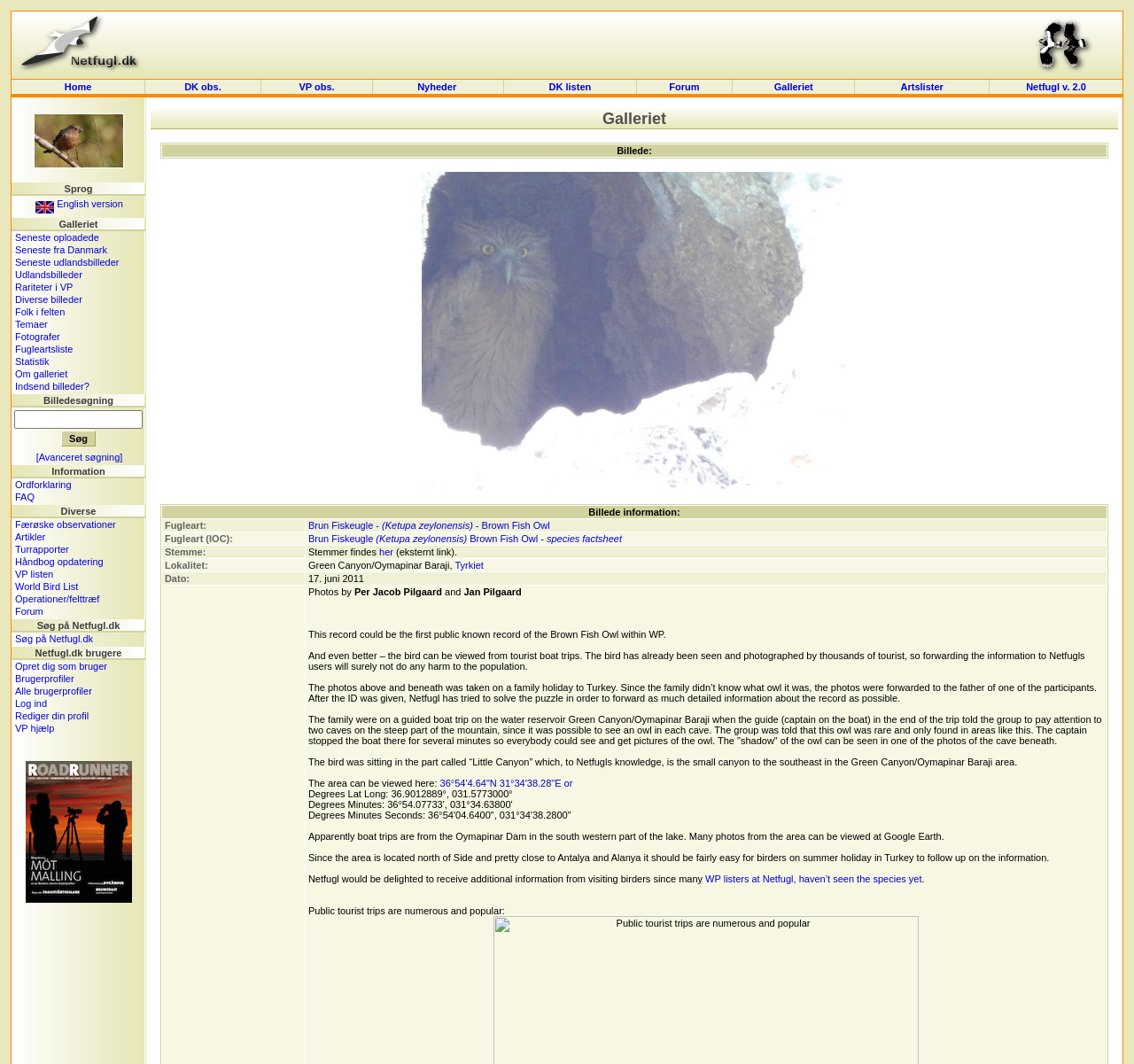What is the name of the section that lists images from Denmark? Look at the image and give a one-word or short phrase answer.

Seneste fra Danmark